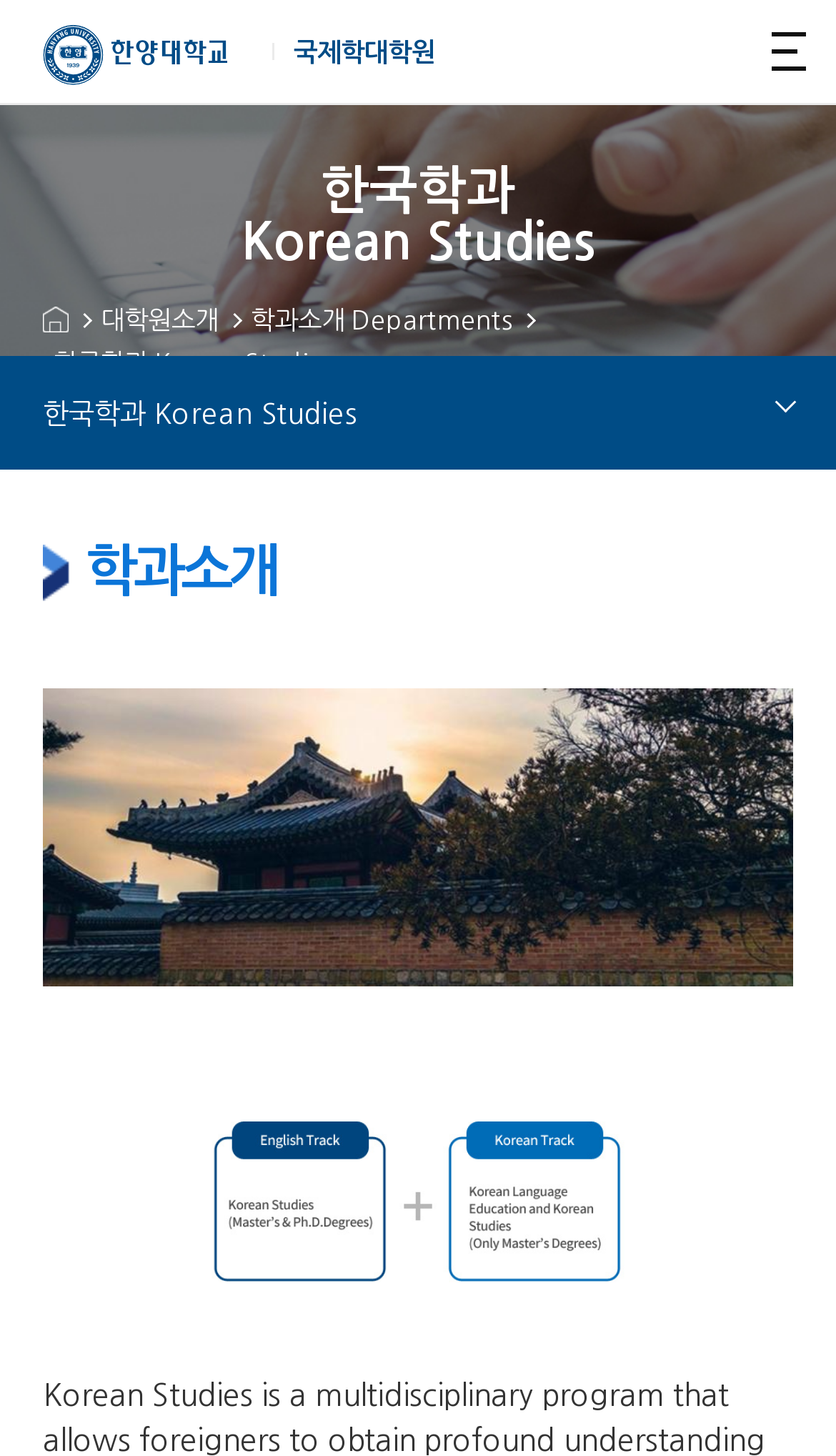Reply to the question with a single word or phrase:
Is there a button on the top right corner?

Yes